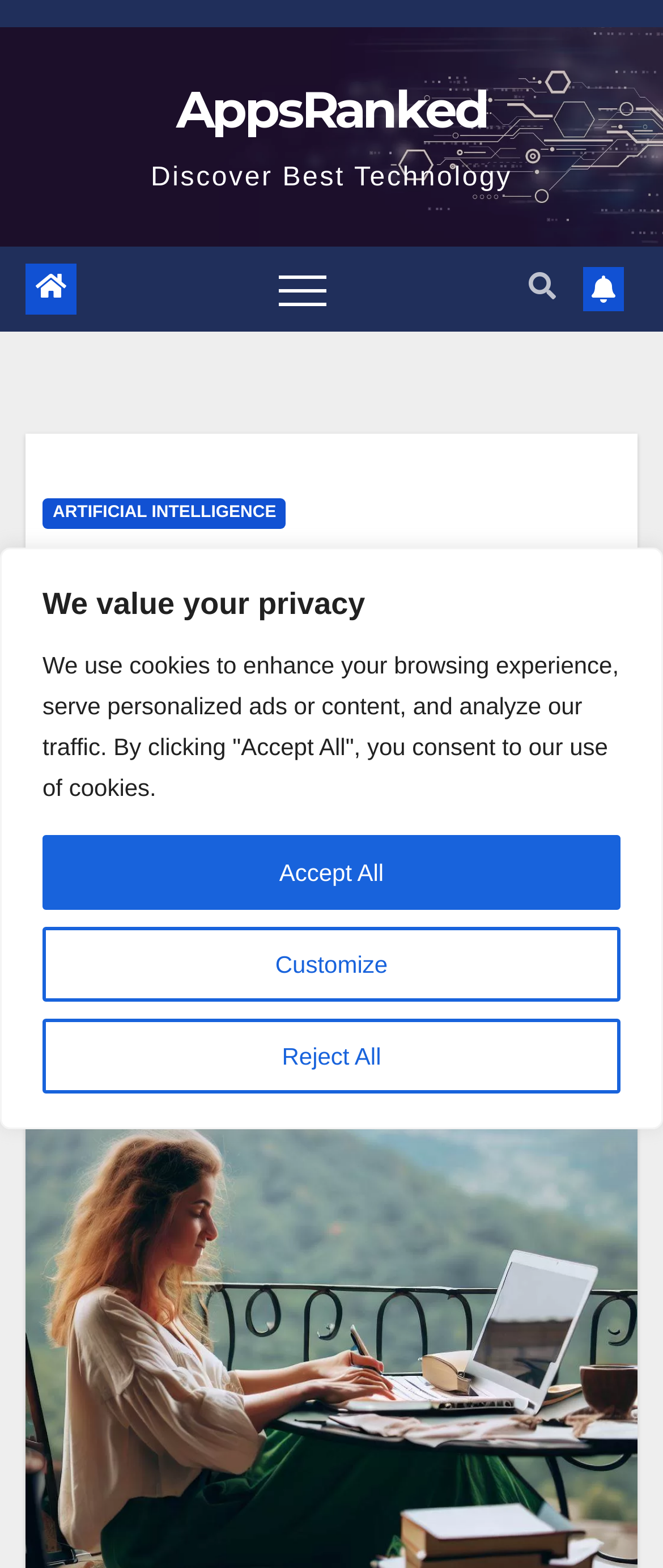Determine the bounding box coordinates for the area that needs to be clicked to fulfill this task: "Click the ARTIFICIAL INTELLIGENCE link". The coordinates must be given as four float numbers between 0 and 1, i.e., [left, top, right, bottom].

[0.064, 0.318, 0.432, 0.338]